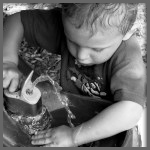Explain what is happening in the image with as much detail as possible.

The image showcases a young child engaged in a playful activity, interacting with a water source. In this black-and-white photo, the child appears focused and curious as they operate a water spout, causing streams of water to flow. The child’s concentration highlights the importance of play in learning about water and hydration, emphasizing a key theme discussed in the accompanying article: the relationship between thirst and hydration. This image effectively captures a moment of exploration, reflecting the natural curiosity children have about their environment and the fundamental role of water in our daily lives.